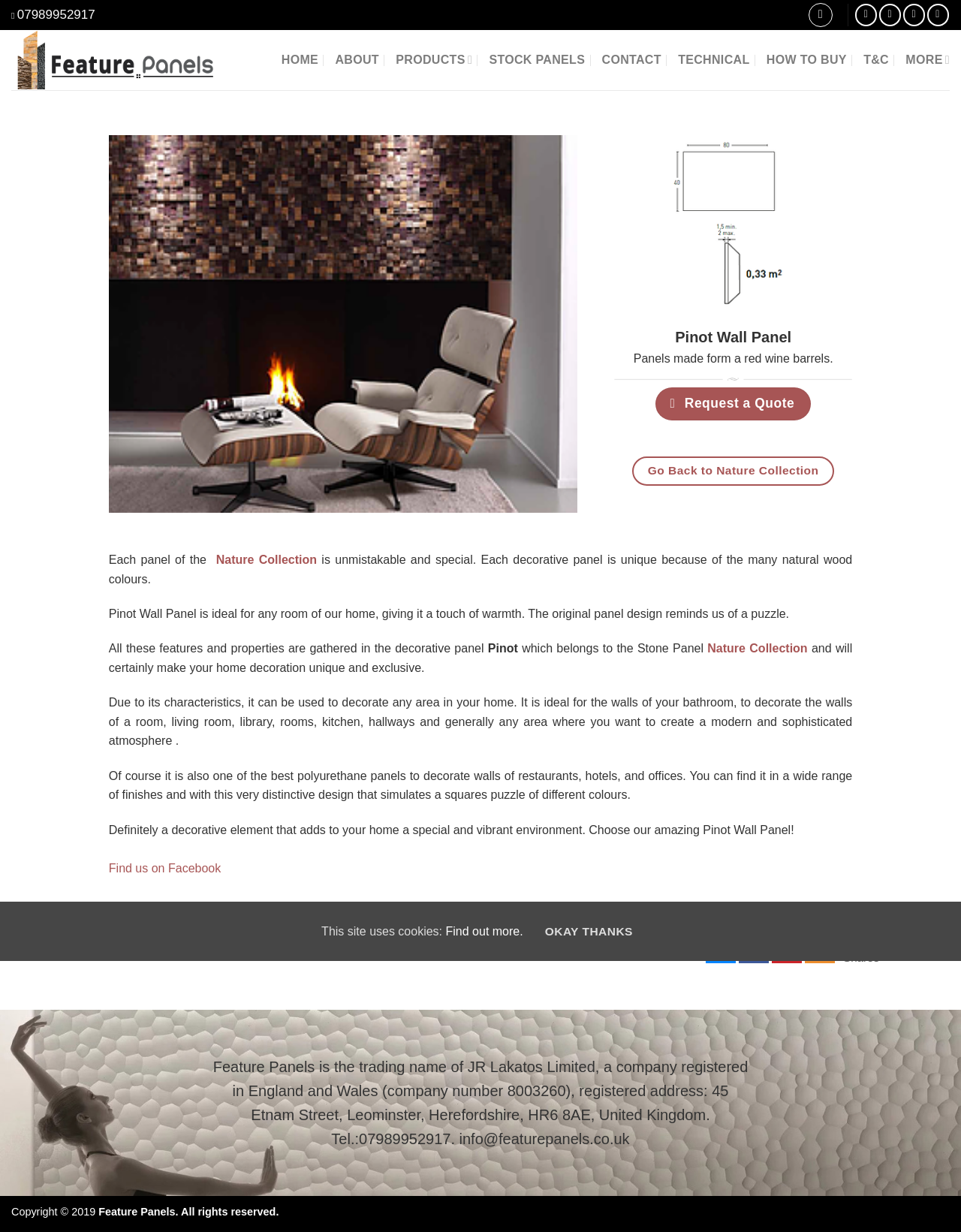Identify the bounding box coordinates for the region of the element that should be clicked to carry out the instruction: "Click on the 'Request a Quote' link". The bounding box coordinates should be four float numbers between 0 and 1, i.e., [left, top, right, bottom].

[0.682, 0.315, 0.844, 0.341]